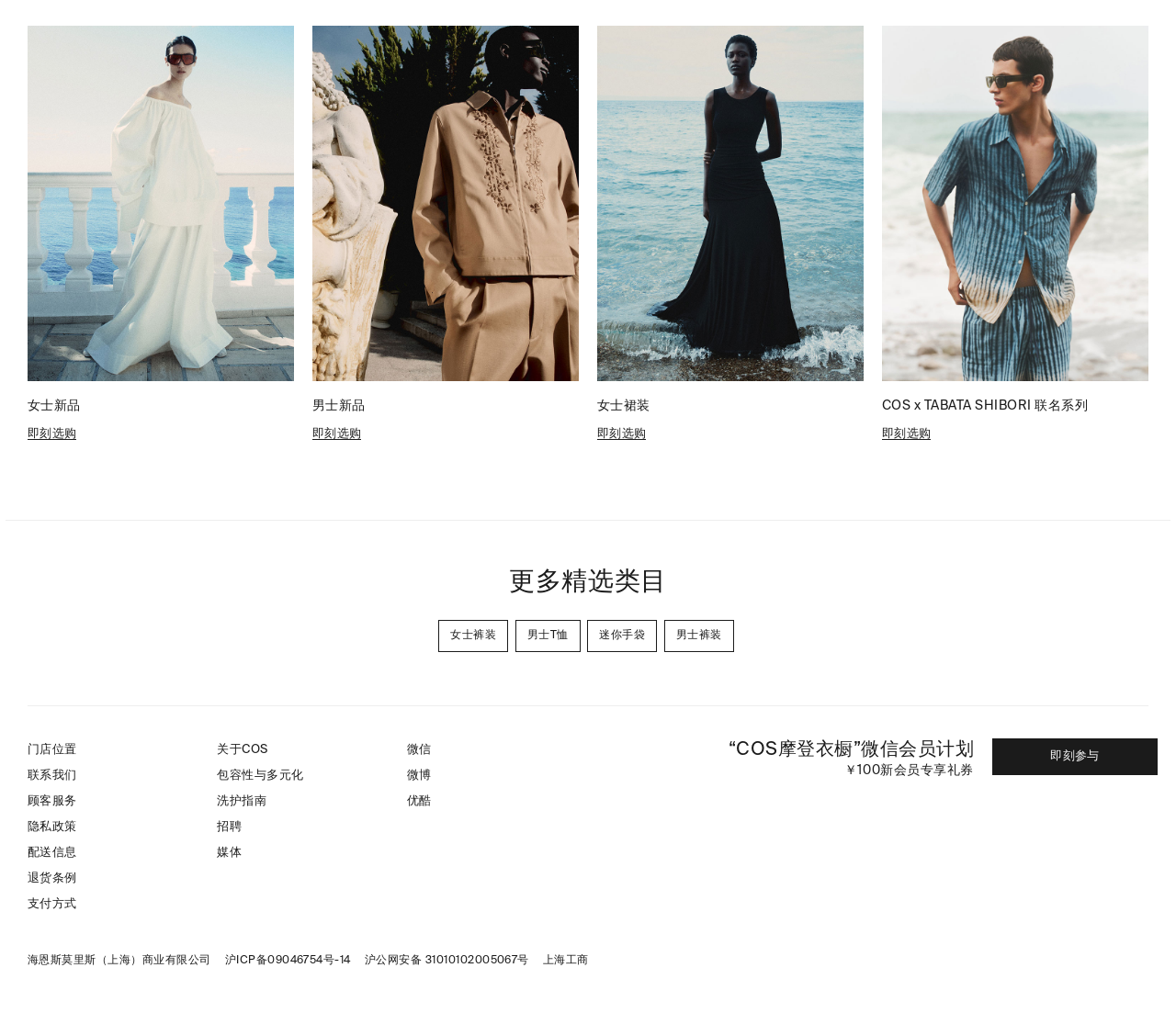Determine the coordinates of the bounding box for the clickable area needed to execute this instruction: "Explore COS x TABATA SHIBORI collaboration series".

[0.75, 0.39, 0.925, 0.403]